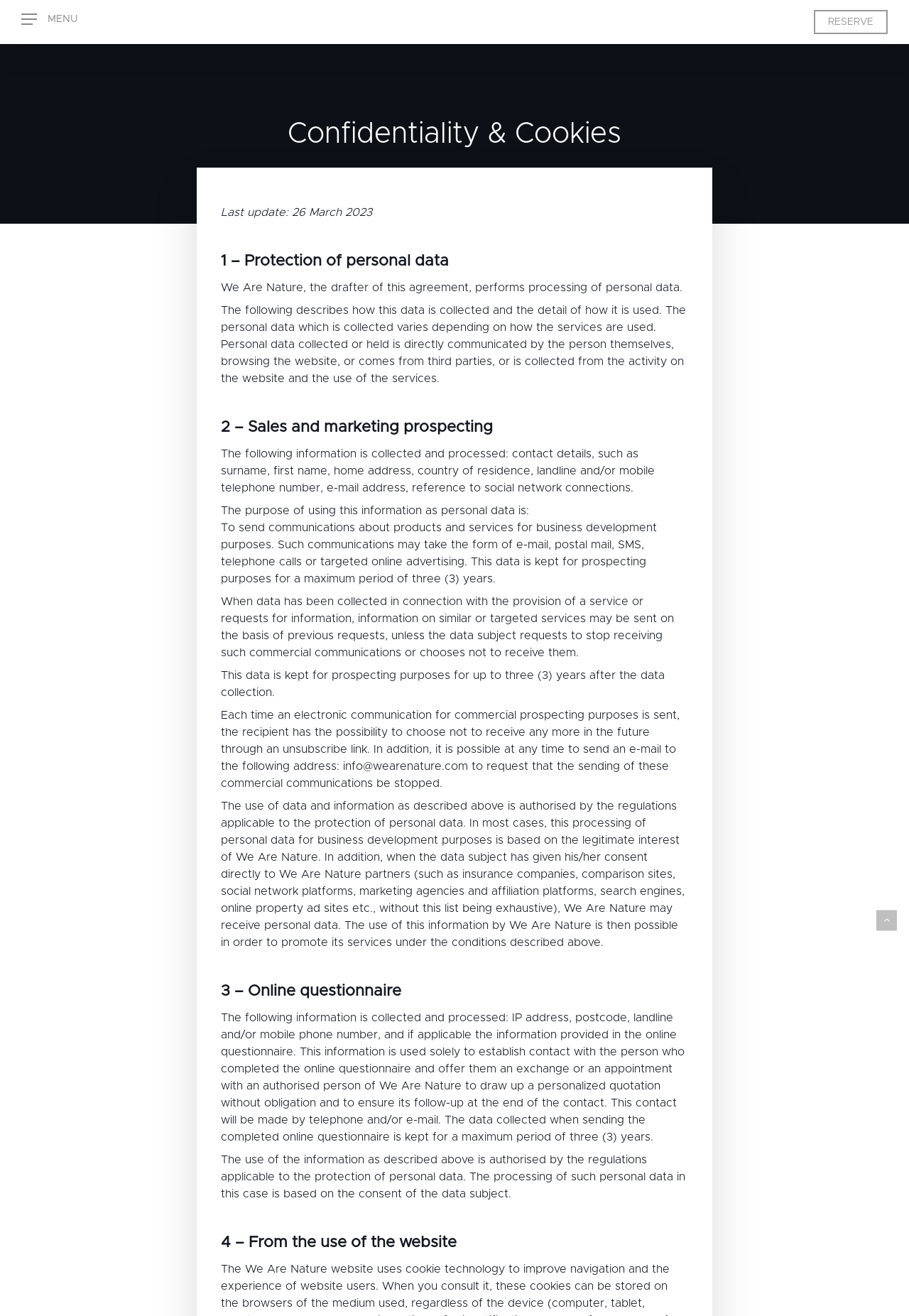How can recipients stop receiving commercial communications?
Please answer the question as detailed as possible based on the image.

The webpage states that each time an electronic communication for commercial prospecting purposes is sent, the recipient has the possibility to choose not to receive any more in the future through an unsubscribe link, as mentioned in section 2 of the confidentiality and cookies policy.